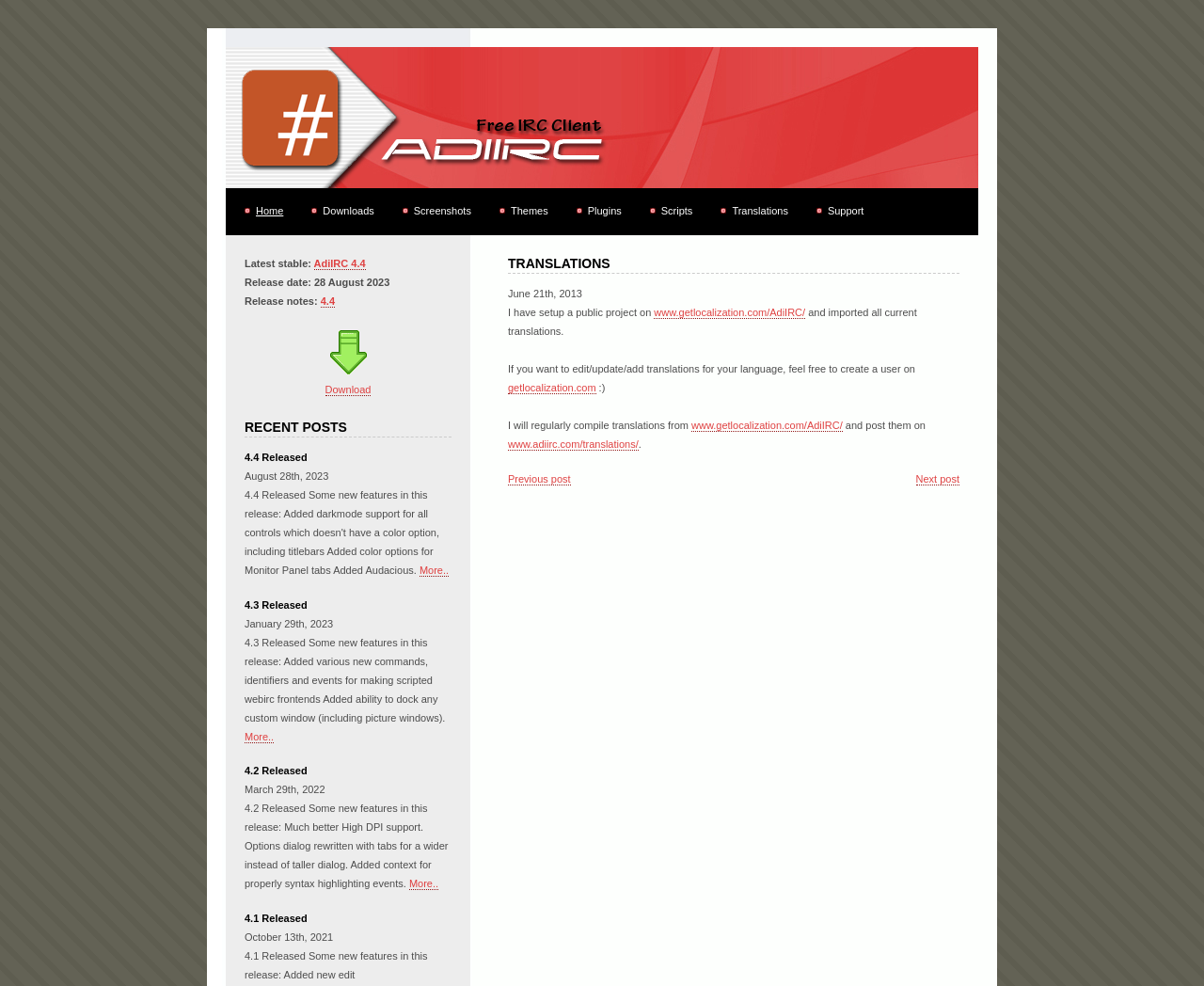Please specify the bounding box coordinates of the clickable region necessary for completing the following instruction: "Go to the post about Licorice Fern". The coordinates must consist of four float numbers between 0 and 1, i.e., [left, top, right, bottom].

None